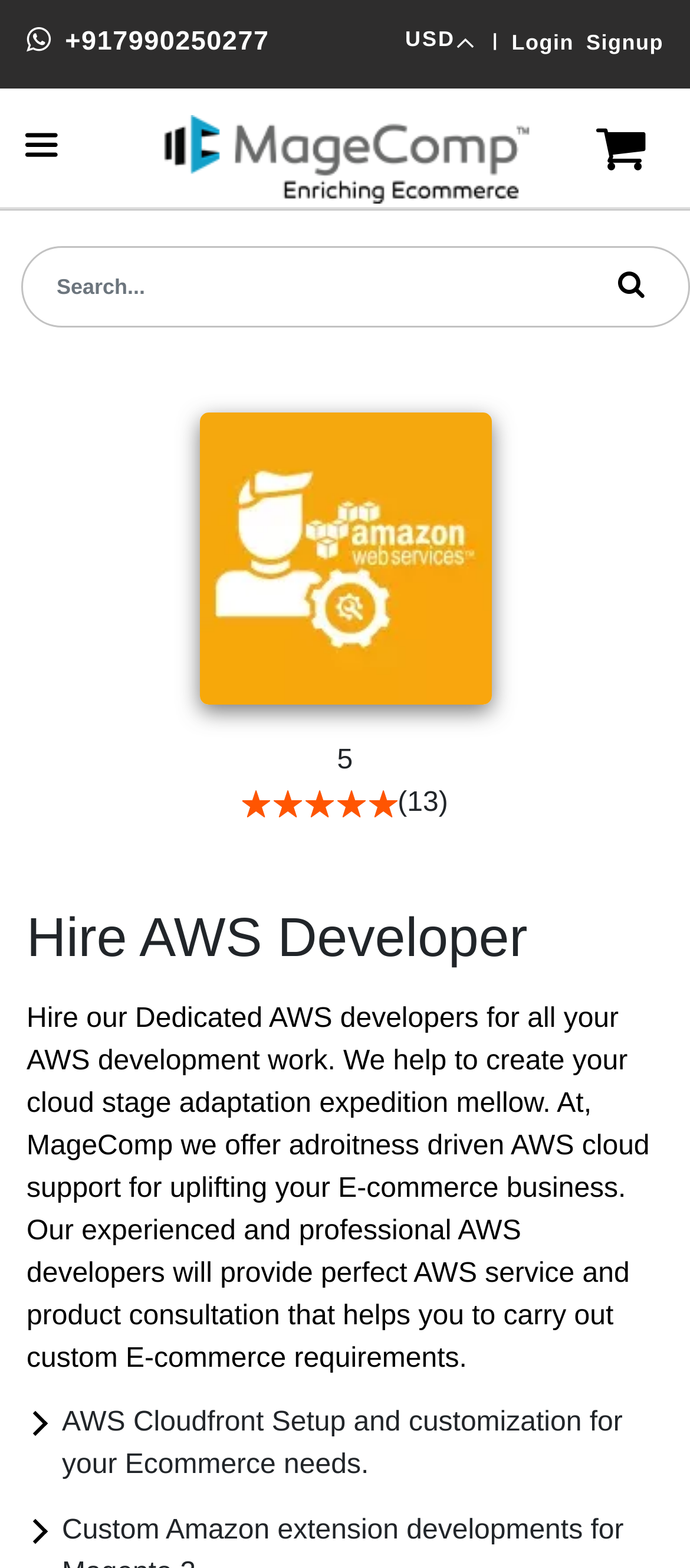What is the service provided by MageComp?
Please use the image to provide an in-depth answer to the question.

The service provided by MageComp is obtained from the text 'At, MageComp we offer adroitness driven AWS cloud support for uplifting your E-commerce business.' which indicates that MageComp provides AWS cloud support services.